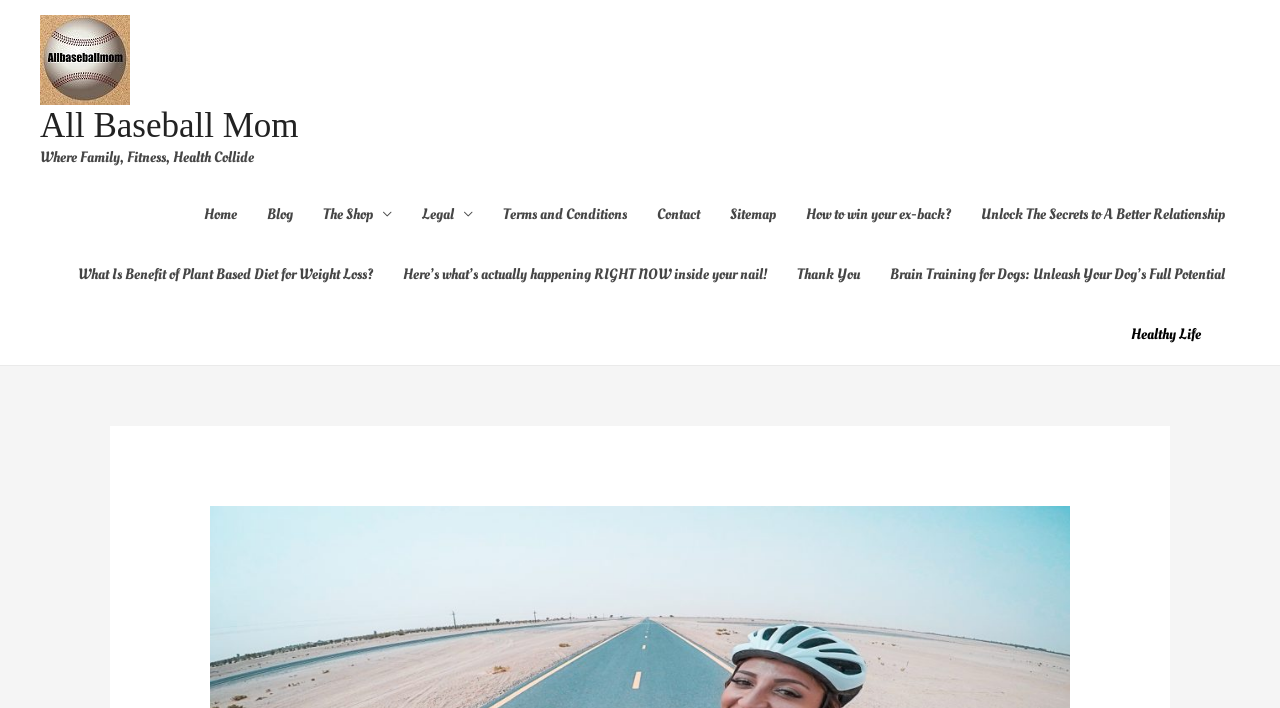Please identify the bounding box coordinates of the region to click in order to complete the task: "go to home page". The coordinates must be four float numbers between 0 and 1, specified as [left, top, right, bottom].

[0.148, 0.261, 0.197, 0.345]